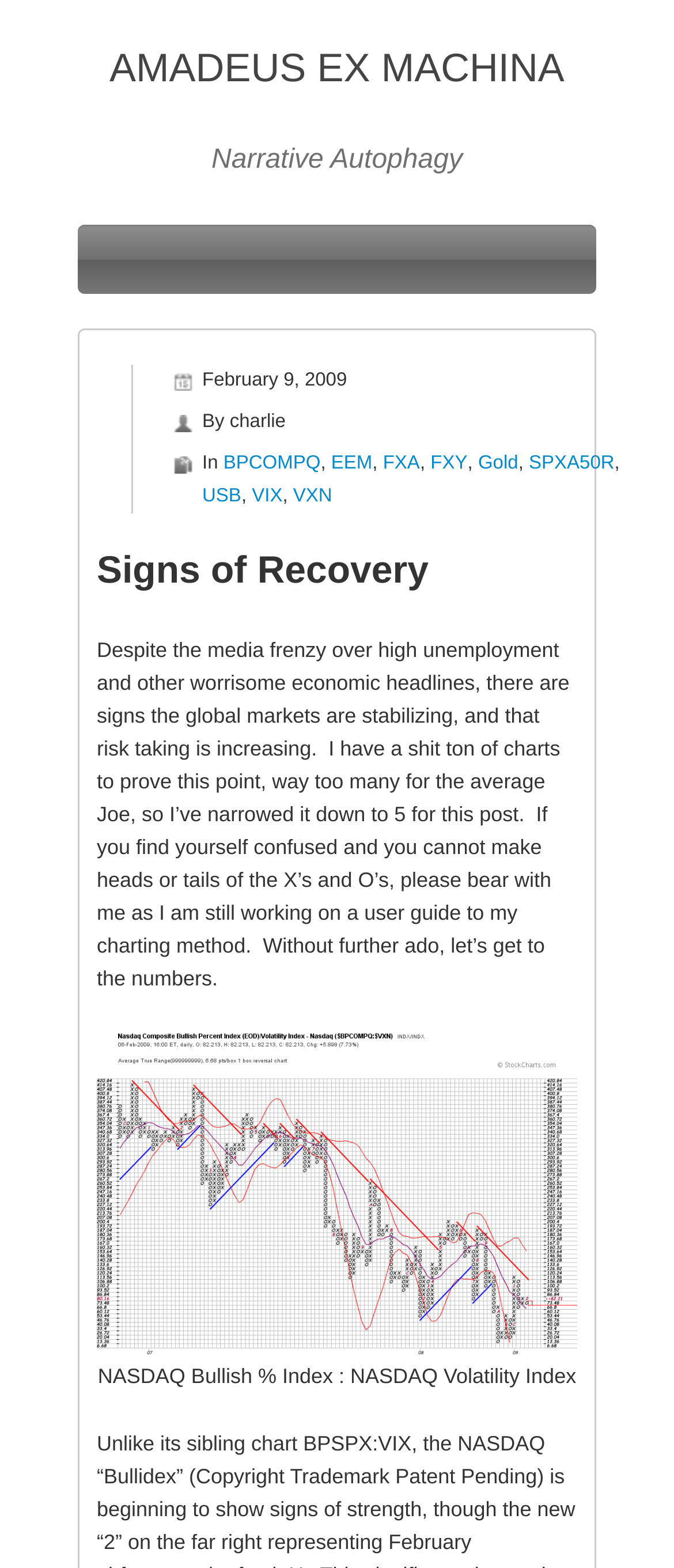Please analyze the image and provide a thorough answer to the question:
What is the purpose of the user guide mentioned in the text?

The purpose of the user guide is mentioned in the text 'I am still working on a user guide to my charting method' which implies that the guide is intended to explain the author's charting method to the readers.